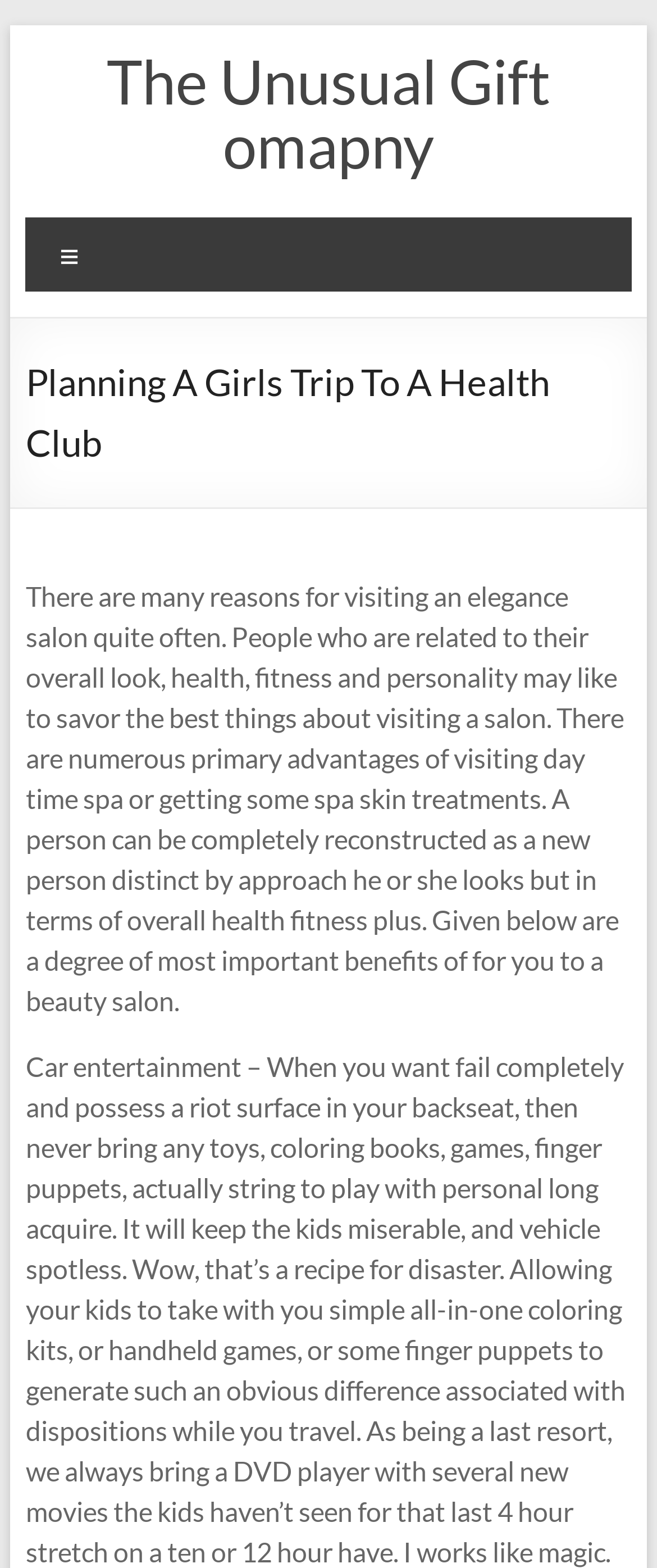What is the purpose of visiting a beauty salon?
We need a detailed and meticulous answer to the question.

According to the webpage, people visit beauty salons for various reasons, including to improve their overall look, health, fitness, and personality. The webpage highlights the benefits of visiting a salon, which can reconstruct a person's approach to health, fitness, and overall well-being.